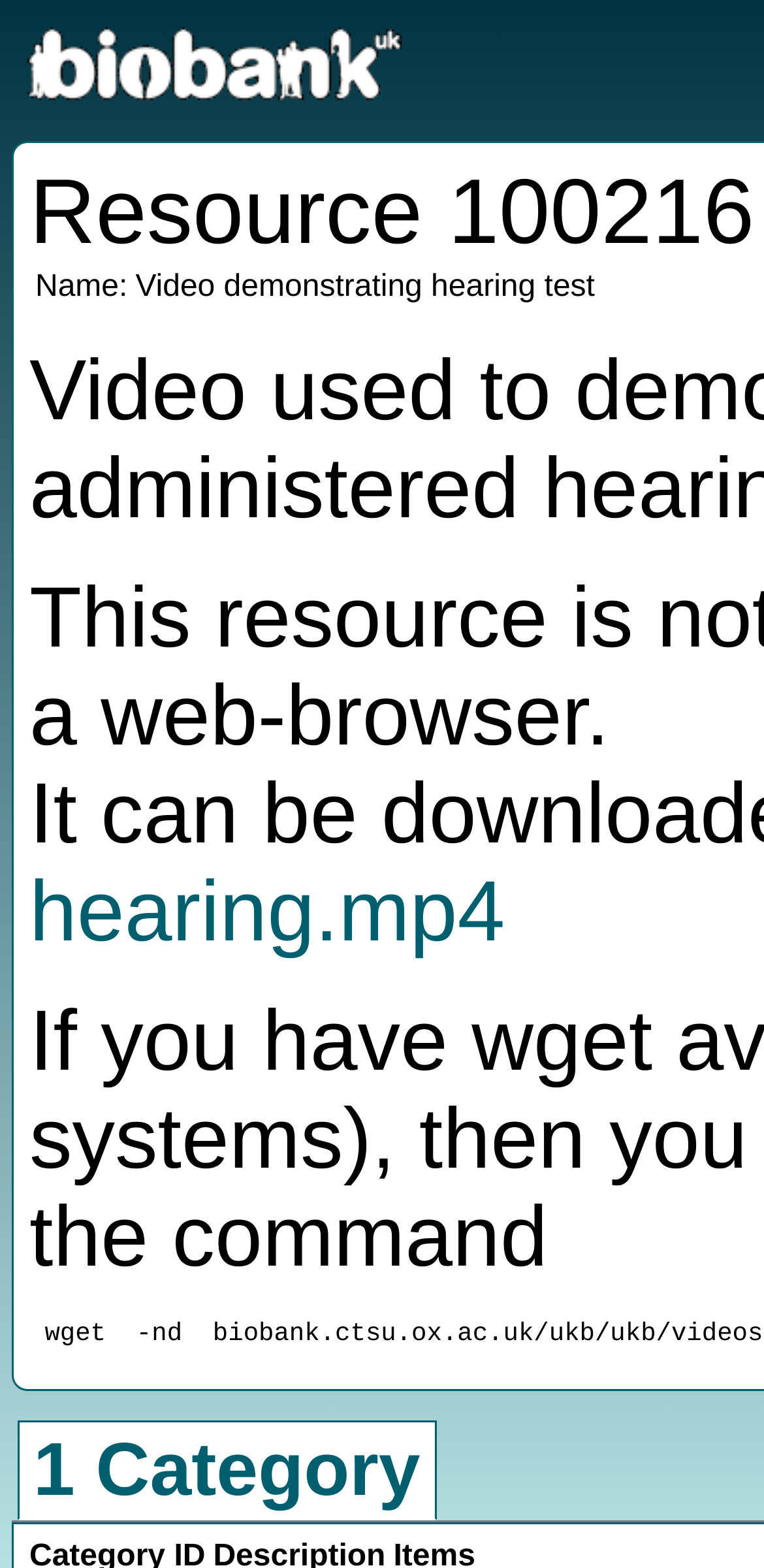Detail the webpage's structure and highlights in your description.

The webpage is about a resource titled "Resource 100216". At the top-left corner, there is a project banner, which is a link and accompanied by an image. Below the banner, the title "Resource 100216" is displayed prominently. 

To the right of the title, there is a table with a single row containing two cells. The first cell has the label "Name:", and the second cell contains the text "Video demonstrating hearing test". 

Below the table, there is a link to a video file named "hearing.mp4". At the bottom of the page, there is another link labeled "1 Category", which is positioned near the bottom-left corner.